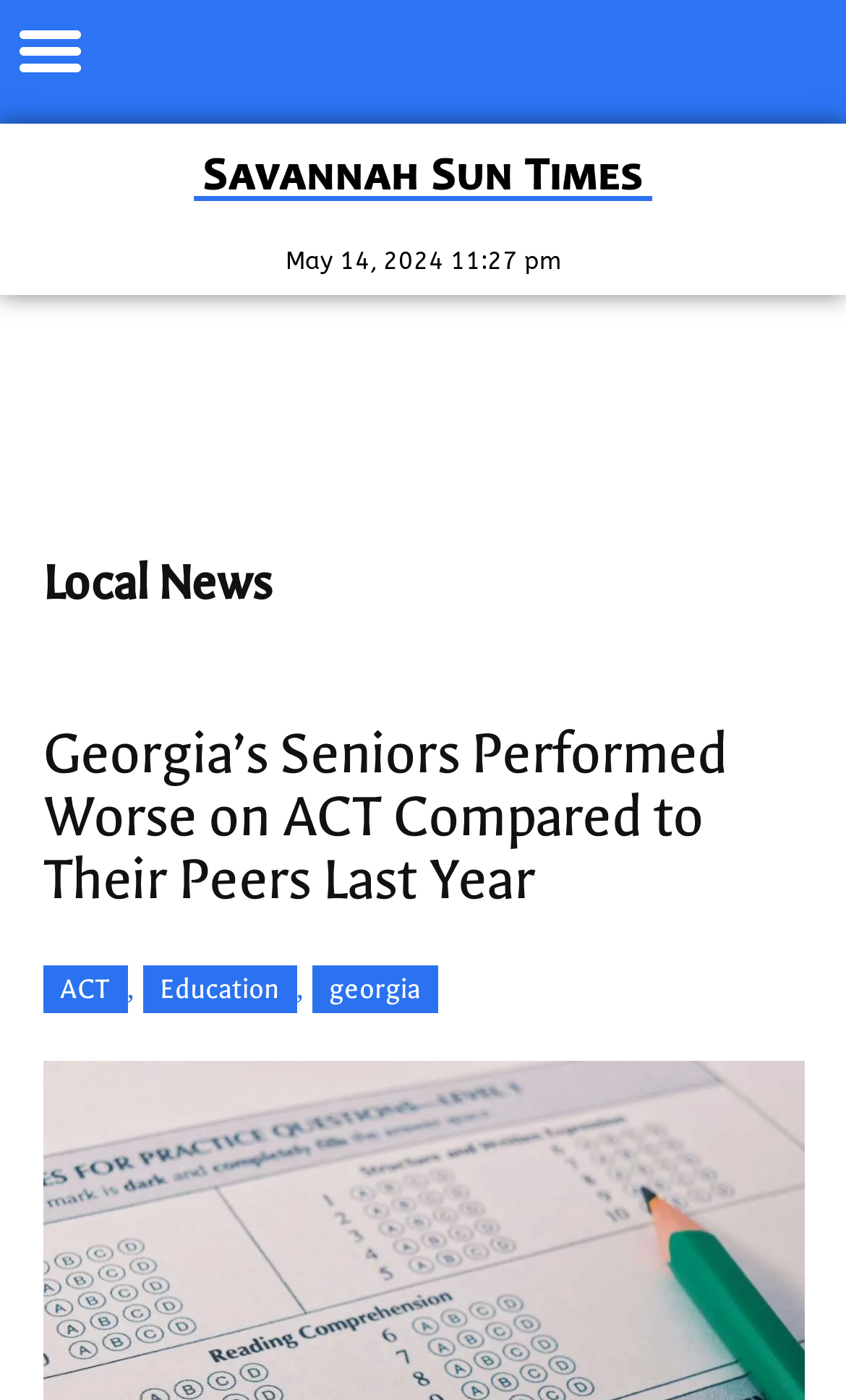What is the date of the article? Analyze the screenshot and reply with just one word or a short phrase.

May 14, 2024